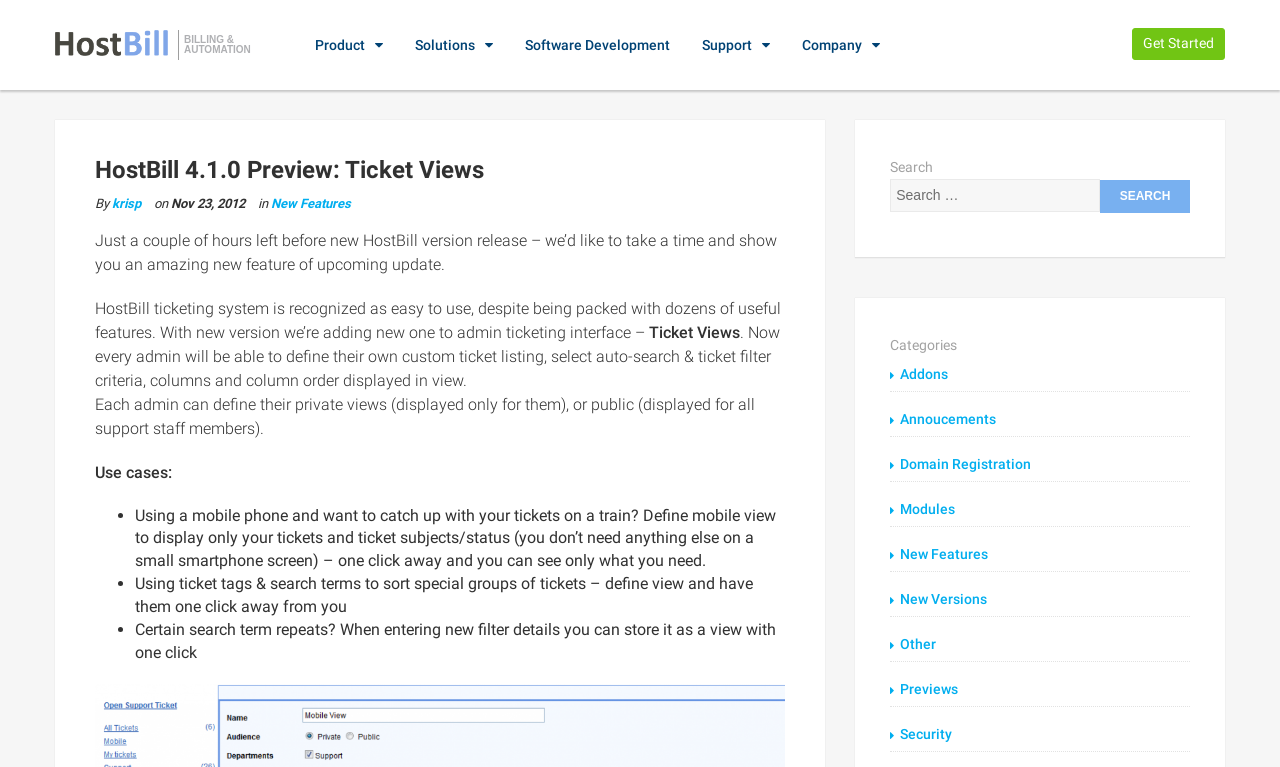Find the bounding box coordinates of the element you need to click on to perform this action: 'Visit the 'Product' page'. The coordinates should be represented by four float values between 0 and 1, in the format [left, top, right, bottom].

[0.233, 0.0, 0.312, 0.117]